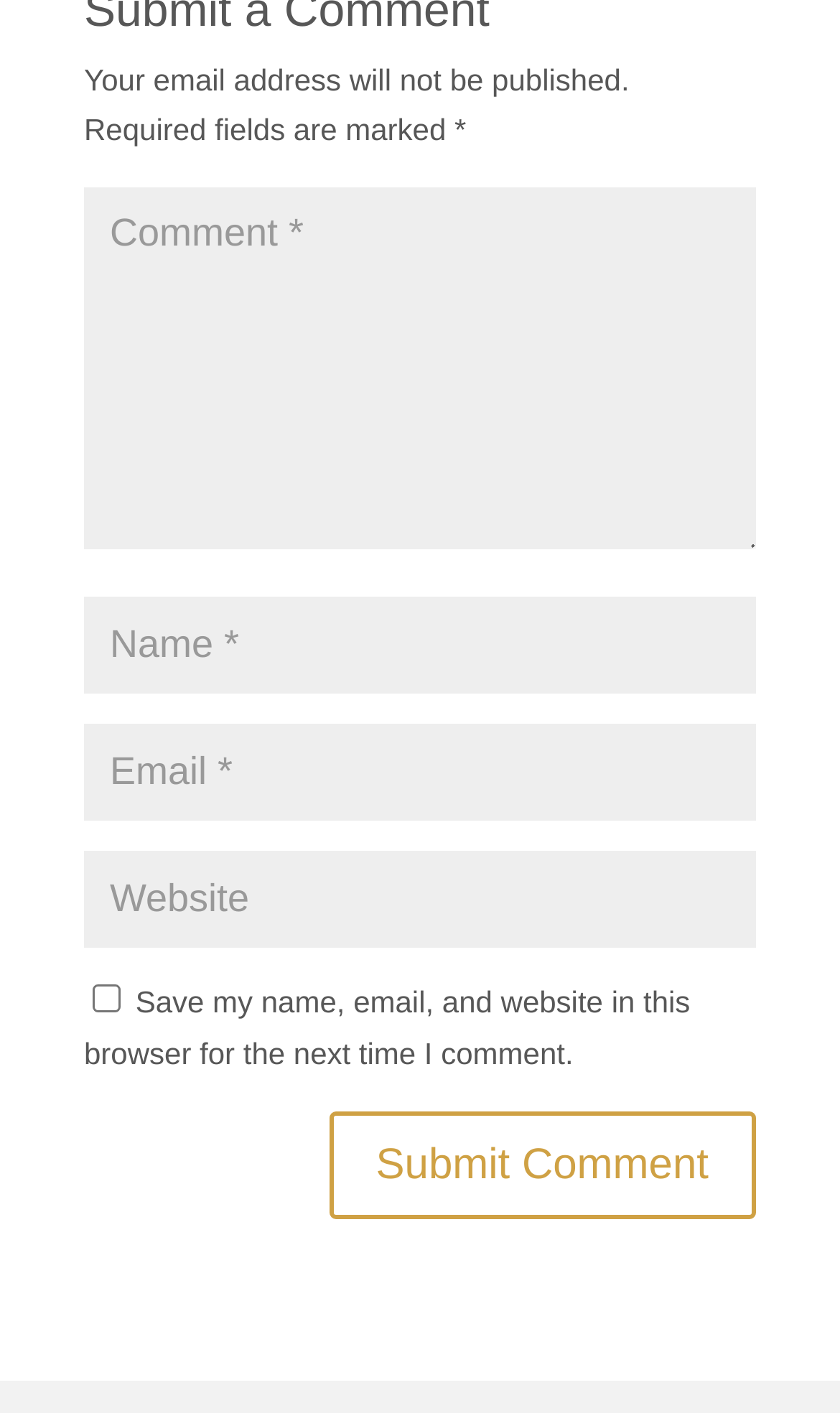What is the purpose of the checkbox?
Using the information presented in the image, please offer a detailed response to the question.

The checkbox is located below the textboxes for name, email, and website, and its label is 'Save my name, email, and website in this browser for the next time I comment.' This suggests that the purpose of the checkbox is to save the user's comment information for future use.